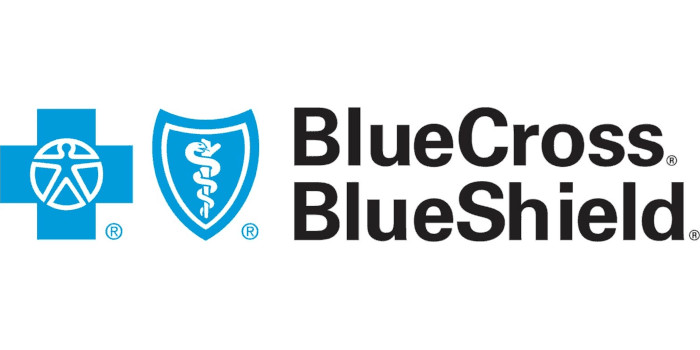Generate a detailed caption that encompasses all aspects of the image.

The image features the logo of Blue Cross Blue Shield (BCBS), a prominent health insurance organization in the United States. The design includes the recognizable blue cross symbol, signifying medical care and support, alongside the distinctive shield emblem that incorporates a caduceus, representing healthcare and wellness. This visual identity is emblematic of BCBS’s mission to provide insurance coverage and access to healthcare services for millions of Americans, reflecting their commitment to patient well-being and comprehensive health solutions. This logo is prominently associated with First Class Physical Therapy in Passaic, New Jersey, indicating that the facility accepts BCBS insurance plans, making it a key resource for individuals seeking physical therapy services insured by BCBS.